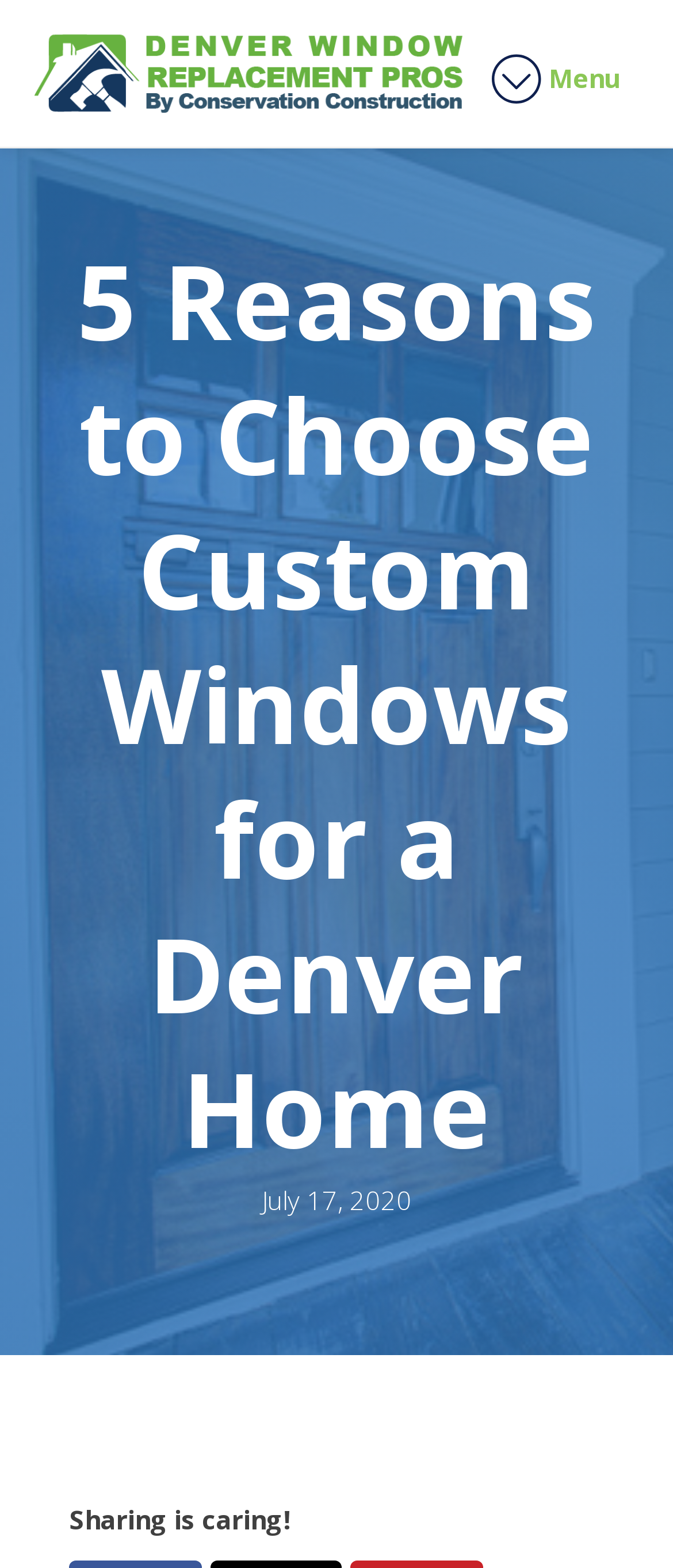Give a short answer using one word or phrase for the question:
What is the call-to-action at the bottom of the webpage?

Sharing is caring!